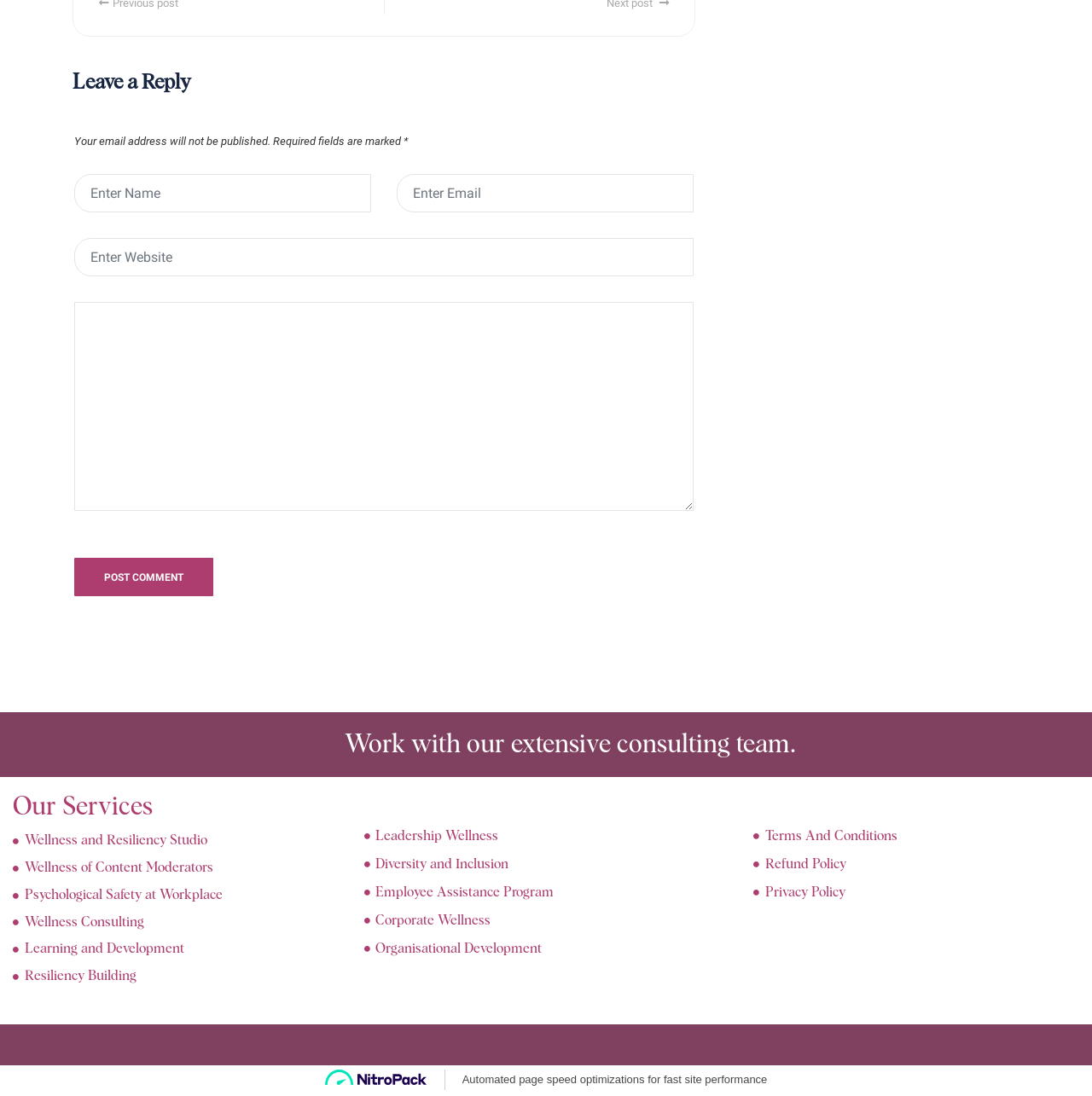What is the purpose of the 'Post Comment' button?
Using the image as a reference, give an elaborate response to the question.

The 'Post Comment' button is located below the 'Enter Comments' textbox, and its presence suggests that it is used to submit a comment or post a reply. The button's text 'POST COMMENT' further reinforces this idea.